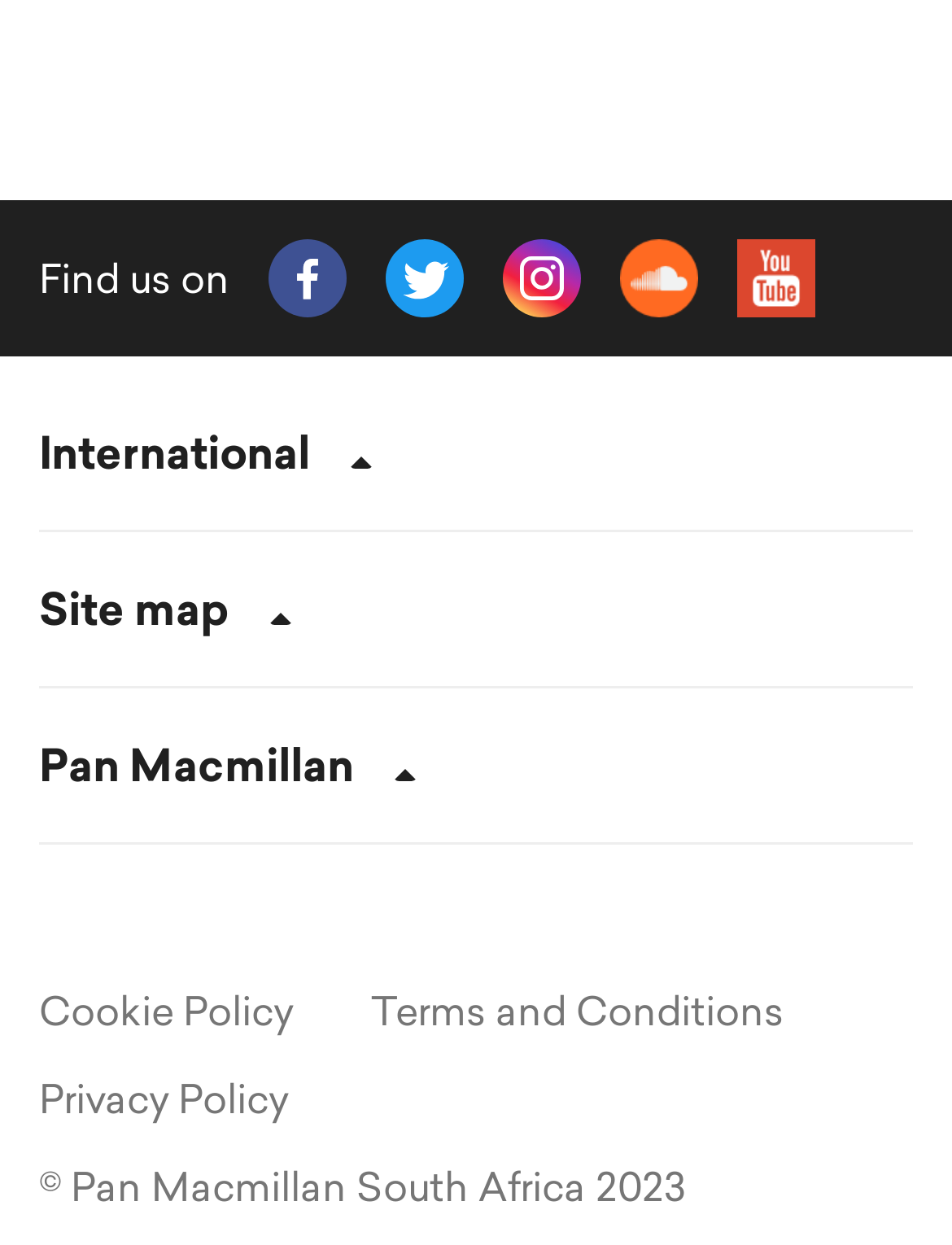Please find the bounding box coordinates in the format (top-left x, top-left y, bottom-right x, bottom-right y) for the given element description. Ensure the coordinates are floating point numbers between 0 and 1. Description: alt="Facebook" title="Facebook"

[0.282, 0.191, 0.364, 0.254]